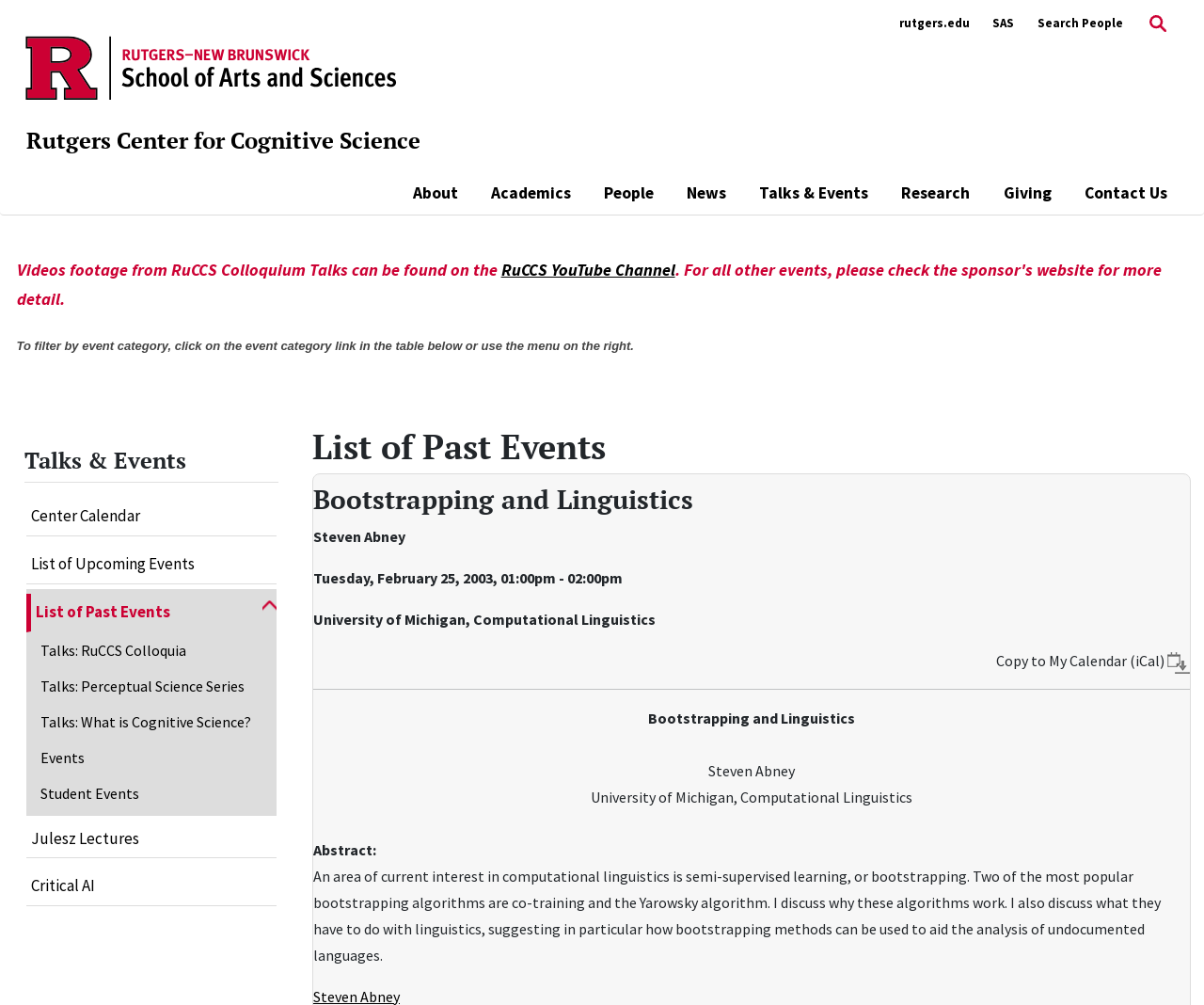Carefully examine the image and provide an in-depth answer to the question: What is the date of the talk by Steven Abney?

I found the answer by looking at the text under the 'Talks & Events' section, which mentions the date and time of the talk by Steven Abney.